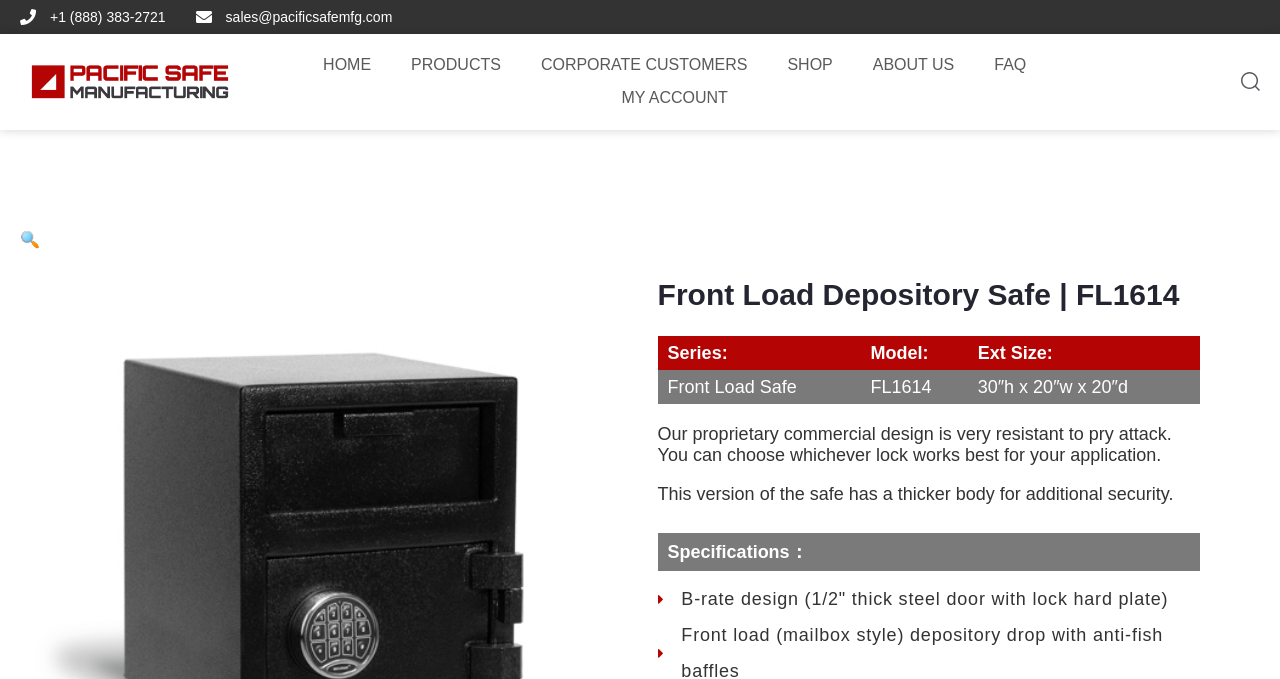Please determine the bounding box coordinates of the element's region to click for the following instruction: "search for a product".

[0.344, 0.054, 0.656, 0.136]